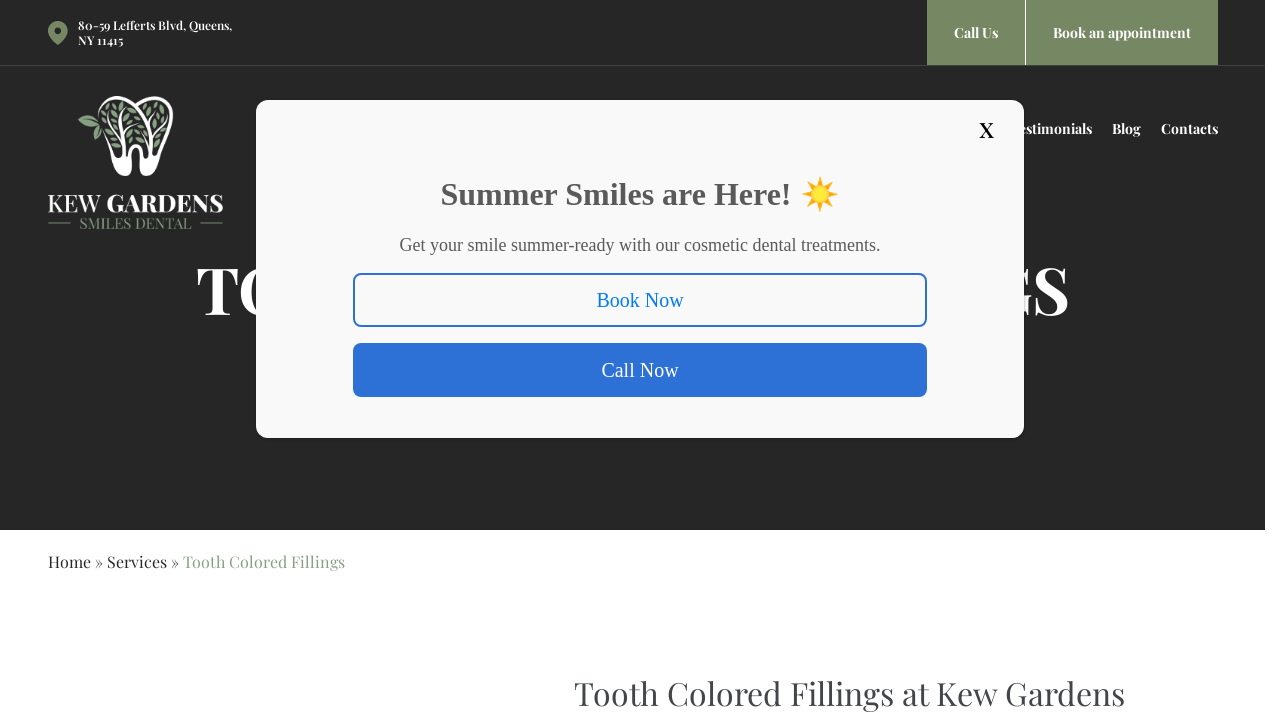Can you show the bounding box coordinates of the region to click on to complete the task described in the instruction: "Read more about LOGON Magazine"?

None